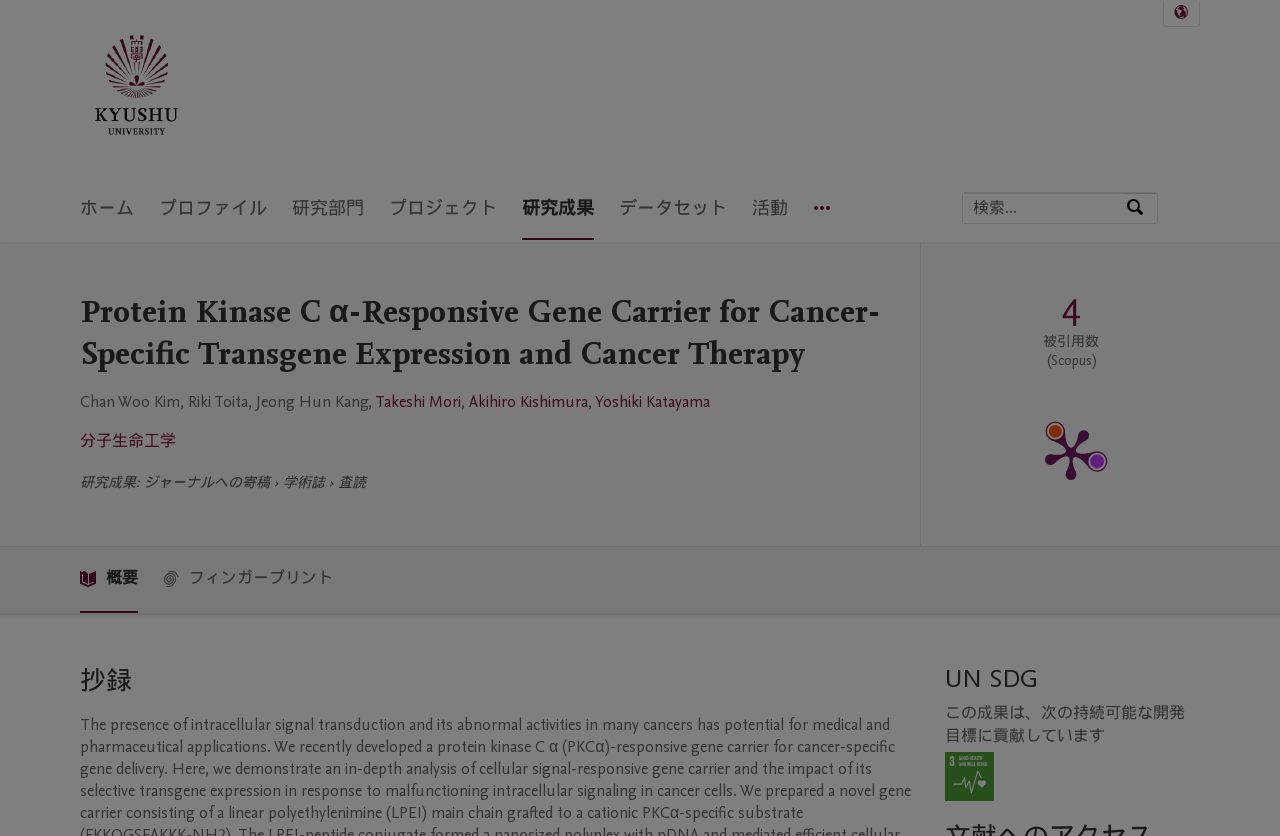Identify the bounding box coordinates of the element to click to follow this instruction: 'Go to the main navigation'. Ensure the coordinates are four float values between 0 and 1, provided as [left, top, right, bottom].

[0.062, 0.212, 0.719, 0.289]